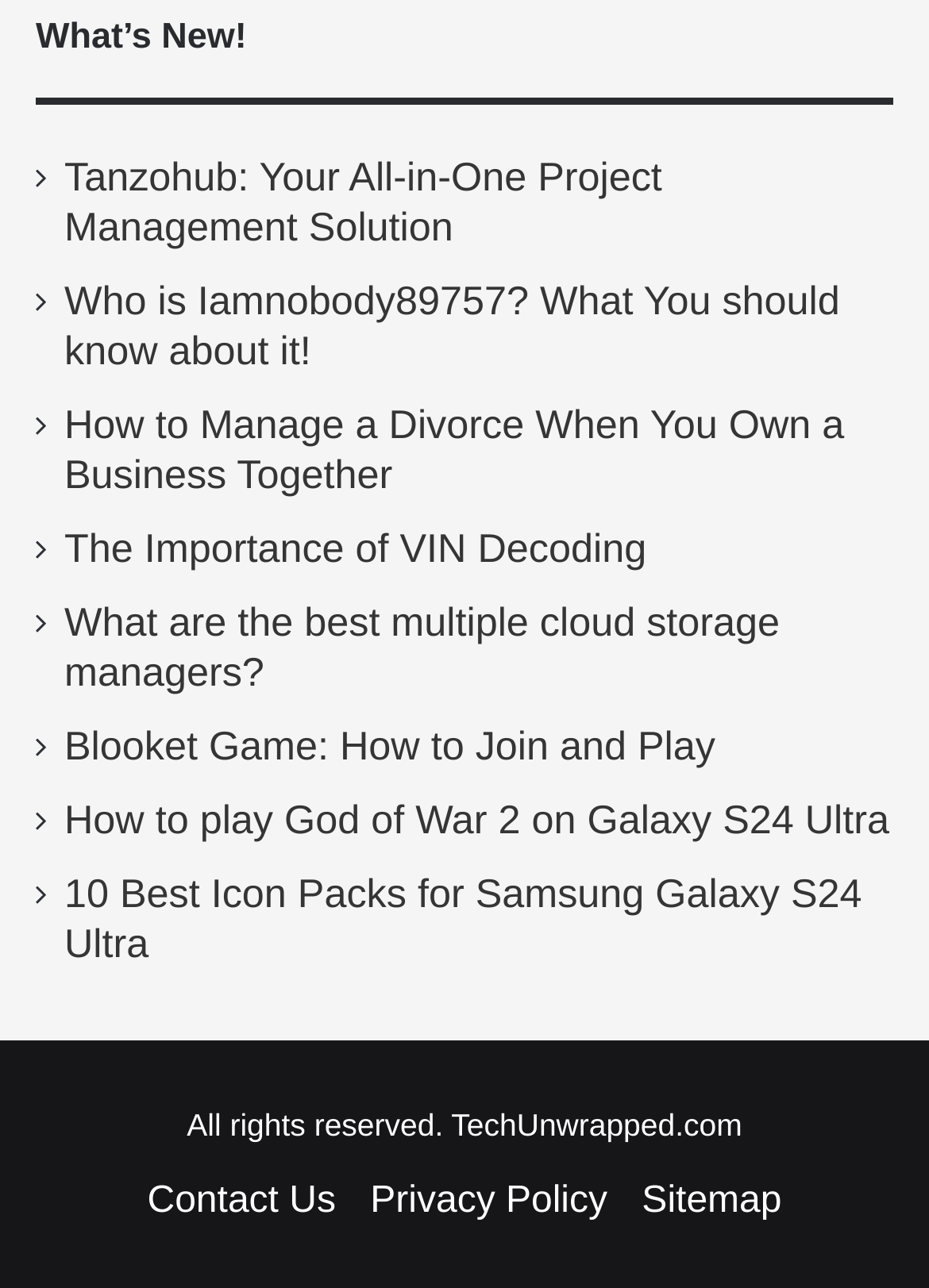Determine the bounding box coordinates of the clickable element to achieve the following action: 'View the sitemap'. Provide the coordinates as four float values between 0 and 1, formatted as [left, top, right, bottom].

[0.691, 0.917, 0.841, 0.948]